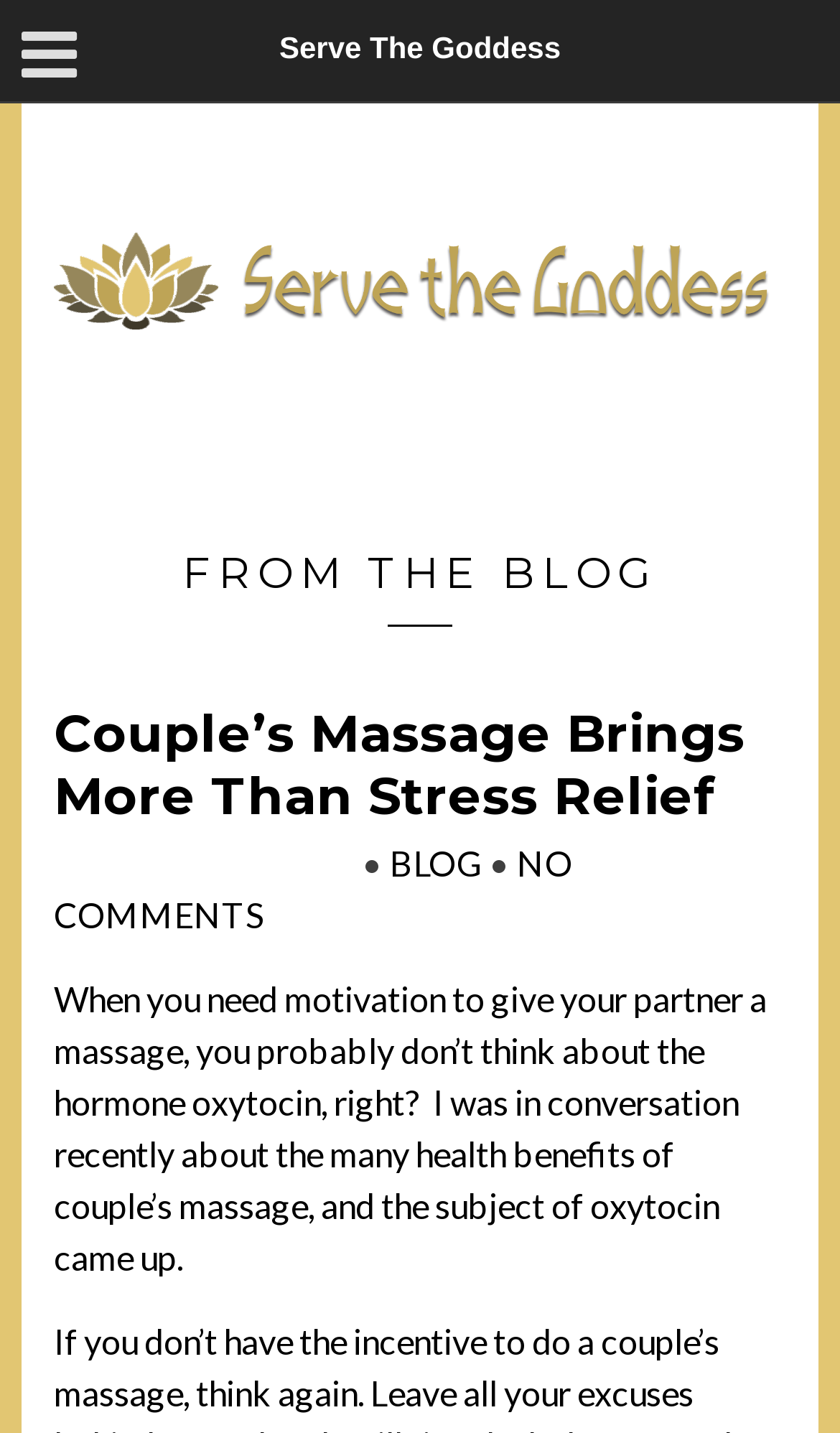Given the element description "blog" in the screenshot, predict the bounding box coordinates of that UI element.

[0.464, 0.588, 0.574, 0.616]